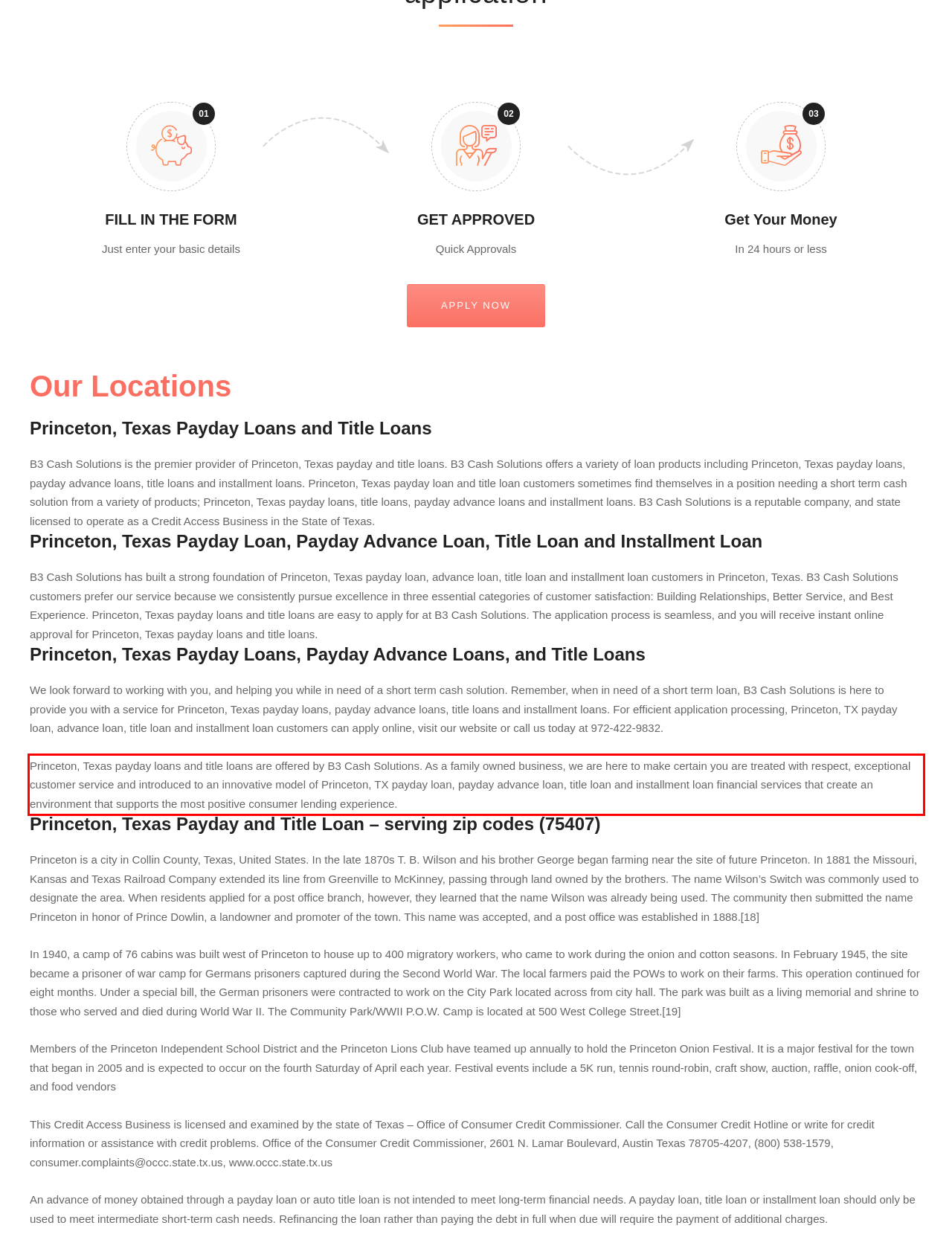Please recognize and transcribe the text located inside the red bounding box in the webpage image.

Princeton, Texas payday loans and title loans are offered by B3 Cash Solutions. As a family owned business, we are here to make certain you are treated with respect, exceptional customer service and introduced to an innovative model of Princeton, TX payday loan, payday advance loan, title loan and installment loan financial services that create an environment that supports the most positive consumer lending experience.